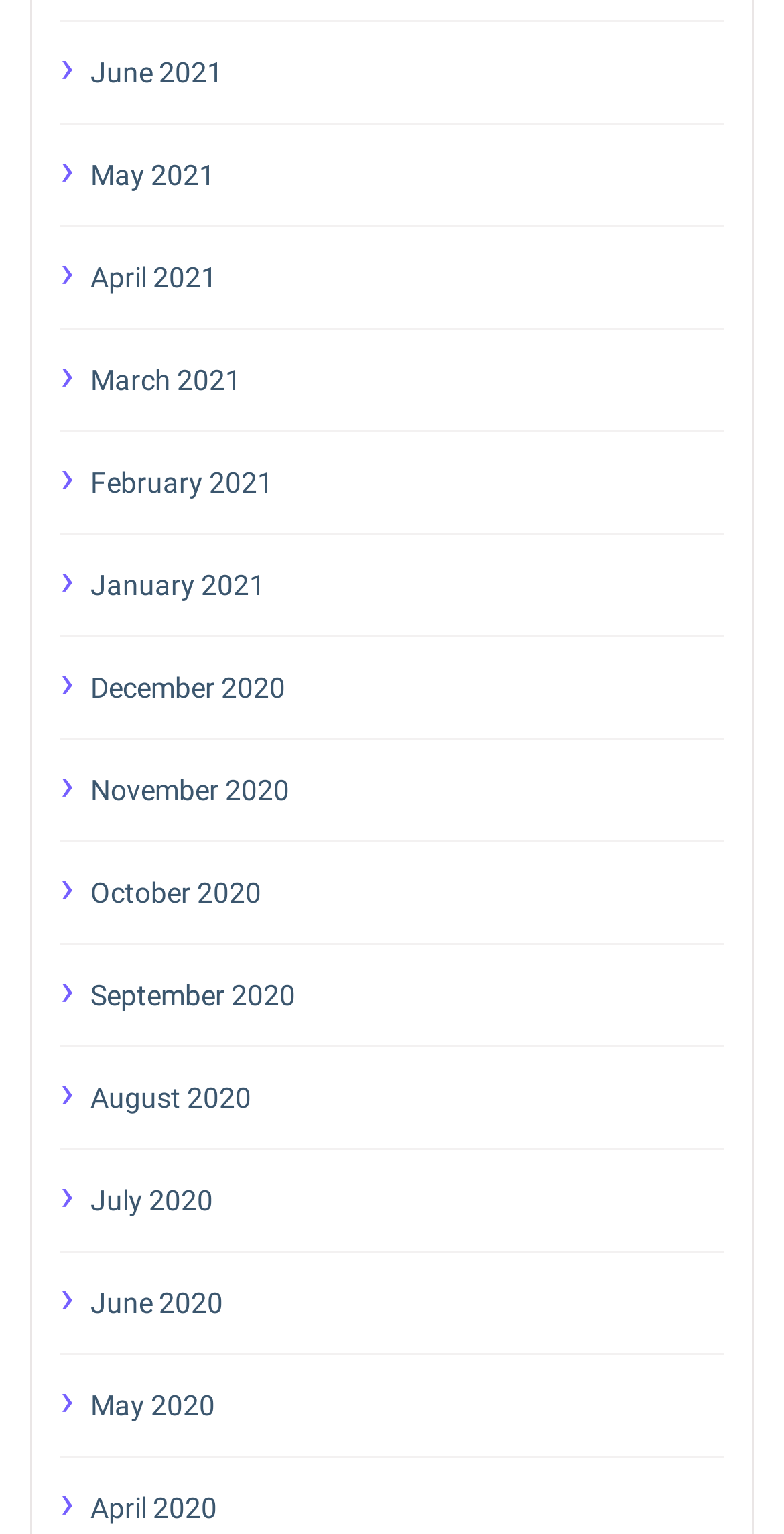Look at the image and answer the question in detail:
How many months are listed?

I counted the number of links in the list and found that there are 15 months listed, ranging from April 2020 to June 2021.